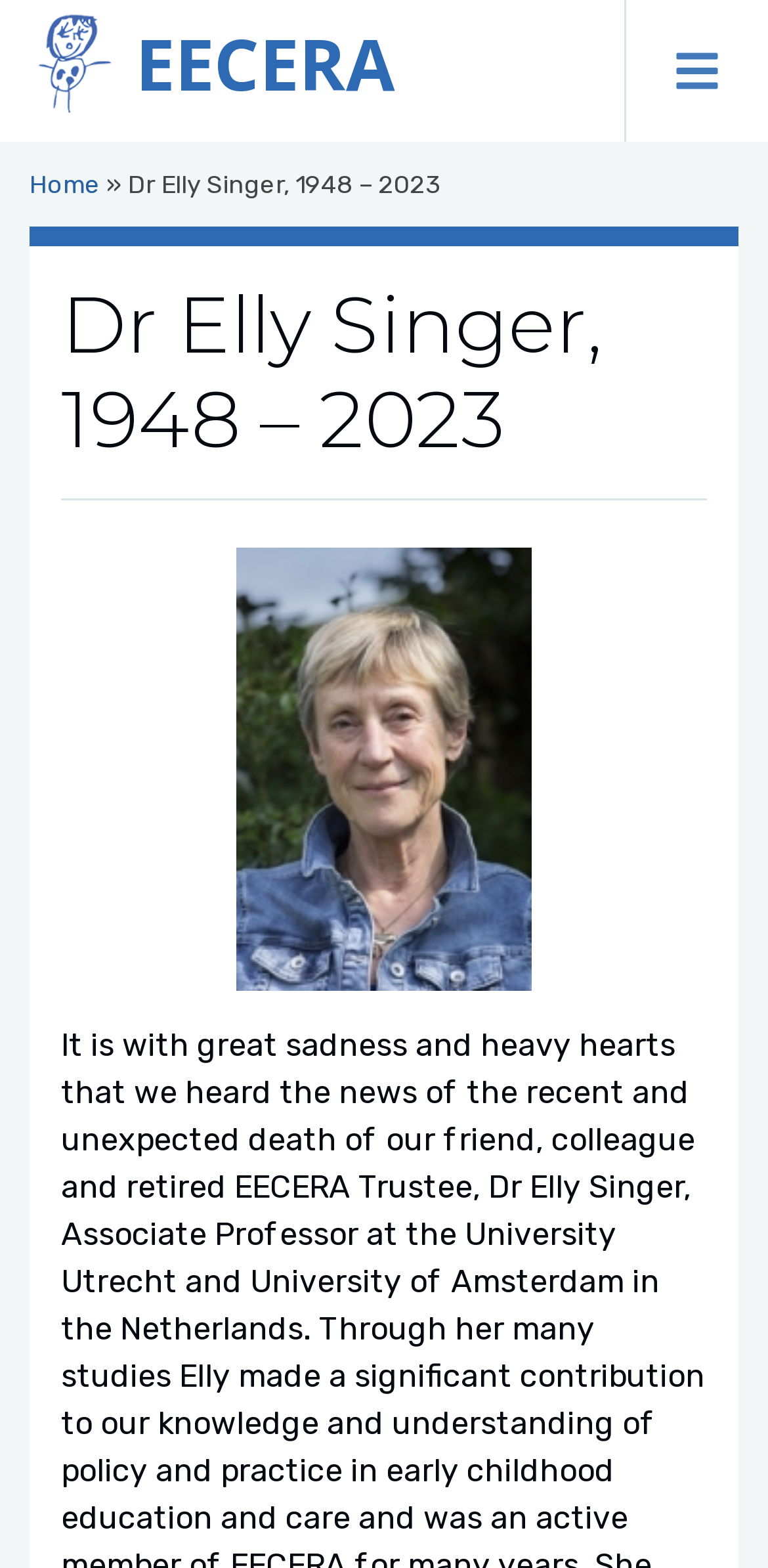How many links are present in the top navigation bar?
Examine the screenshot and reply with a single word or phrase.

2